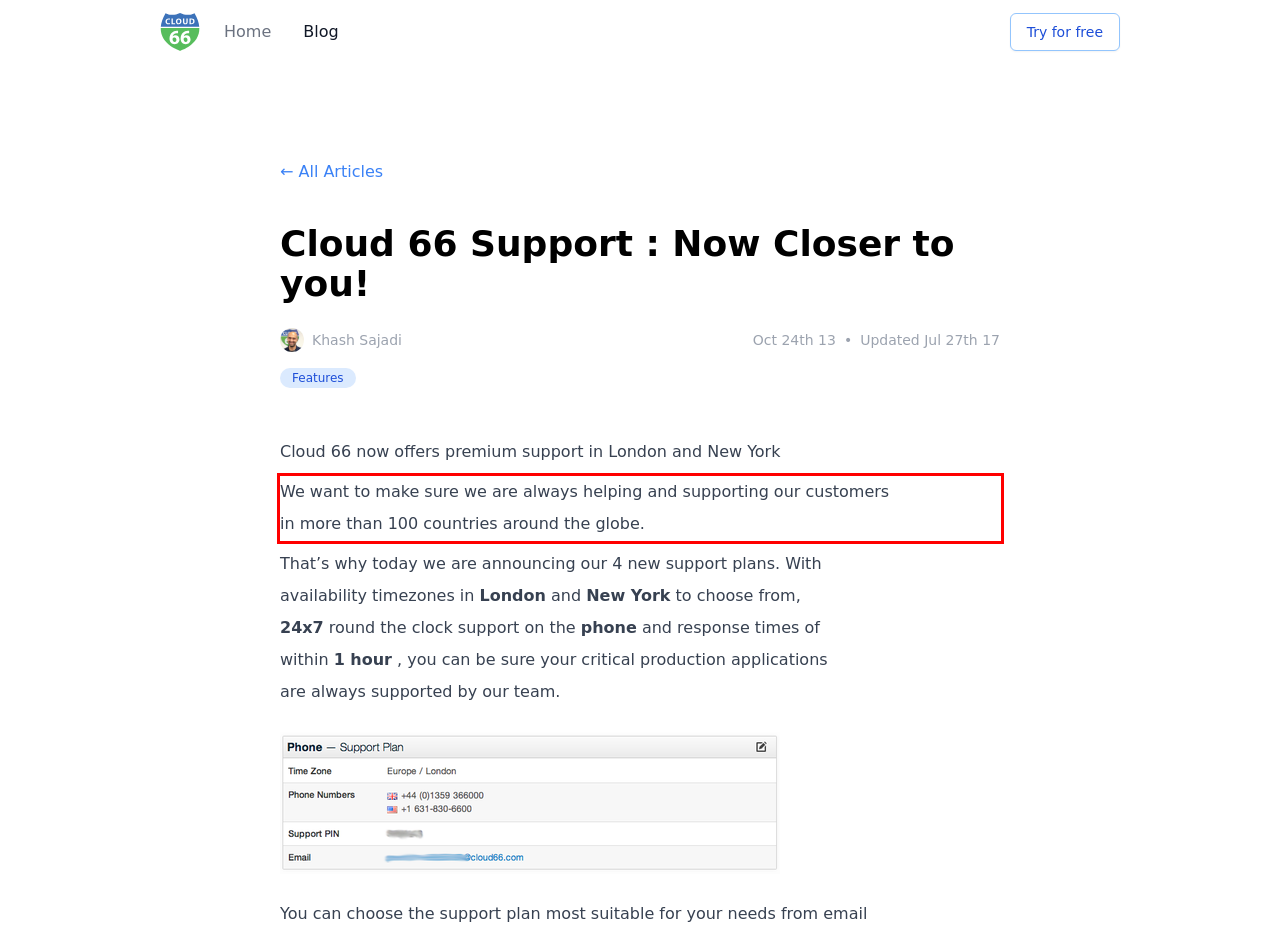Given a webpage screenshot, locate the red bounding box and extract the text content found inside it.

We want to make sure we are always helping and supporting our customers in more than 100 countries around the globe.